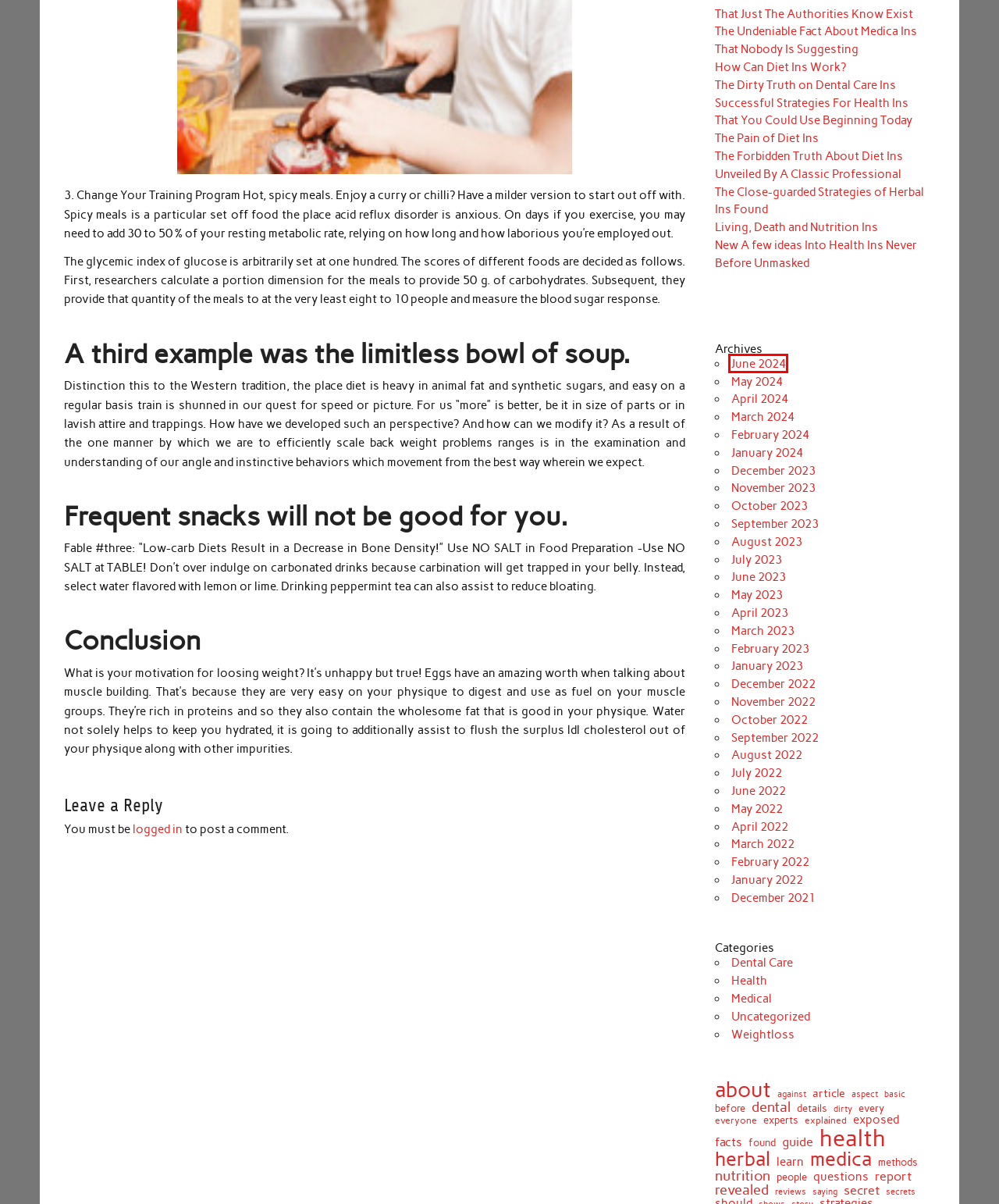You have a screenshot of a webpage, and a red bounding box highlights an element. Select the webpage description that best fits the new page after clicking the element within the bounding box. Options are:
A. guide – Icy Veins Healthcare
B. Medical – Icy Veins Healthcare
C. methods – Icy Veins Healthcare
D. March 2024 – Icy Veins Healthcare
E. April 2023 – Icy Veins Healthcare
F. facts – Icy Veins Healthcare
G. June 2024 – Icy Veins Healthcare
H. September 2022 – Icy Veins Healthcare

G